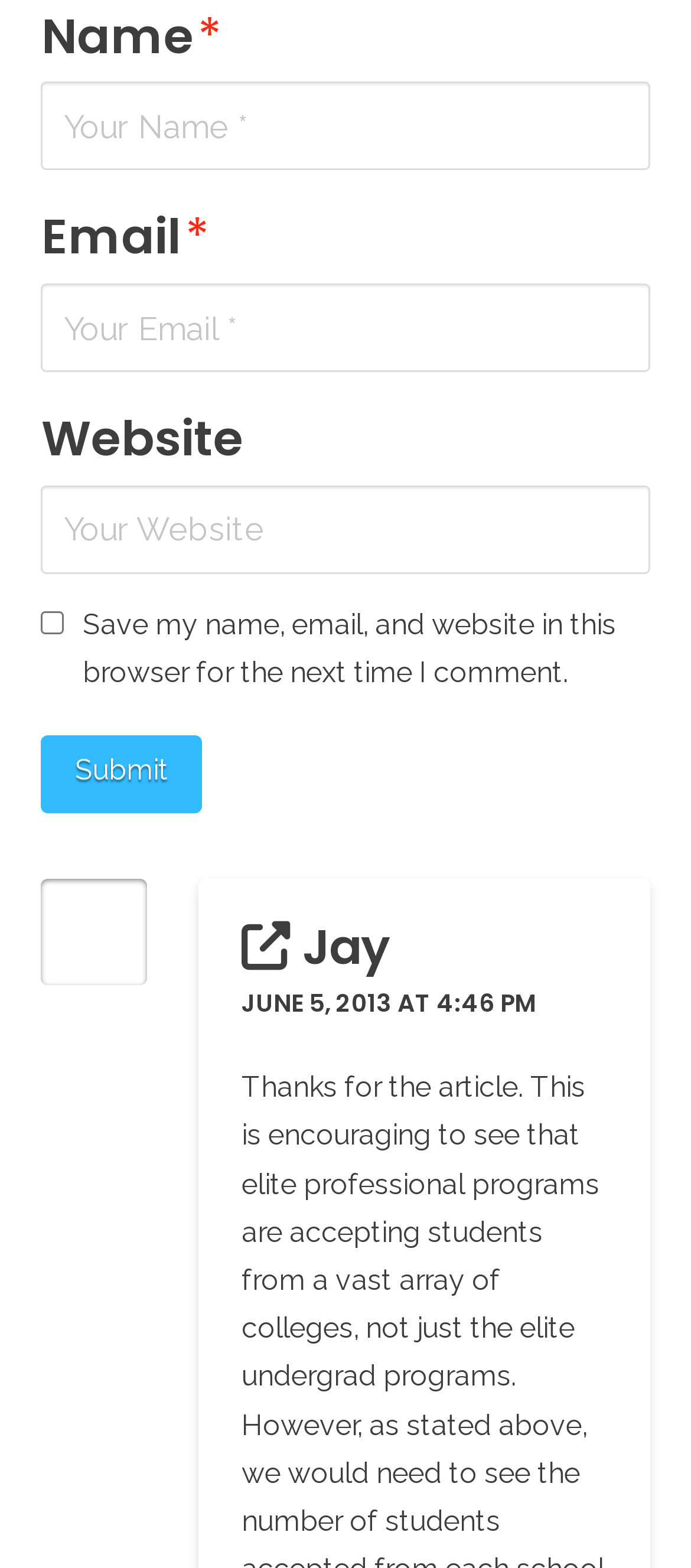Refer to the screenshot and give an in-depth answer to this question: What is the text of the button below the text input fields?

The button element has a bounding box coordinates [0.06, 0.468, 0.293, 0.519] and its OCR text is 'Submit', indicating that it is a submit button.